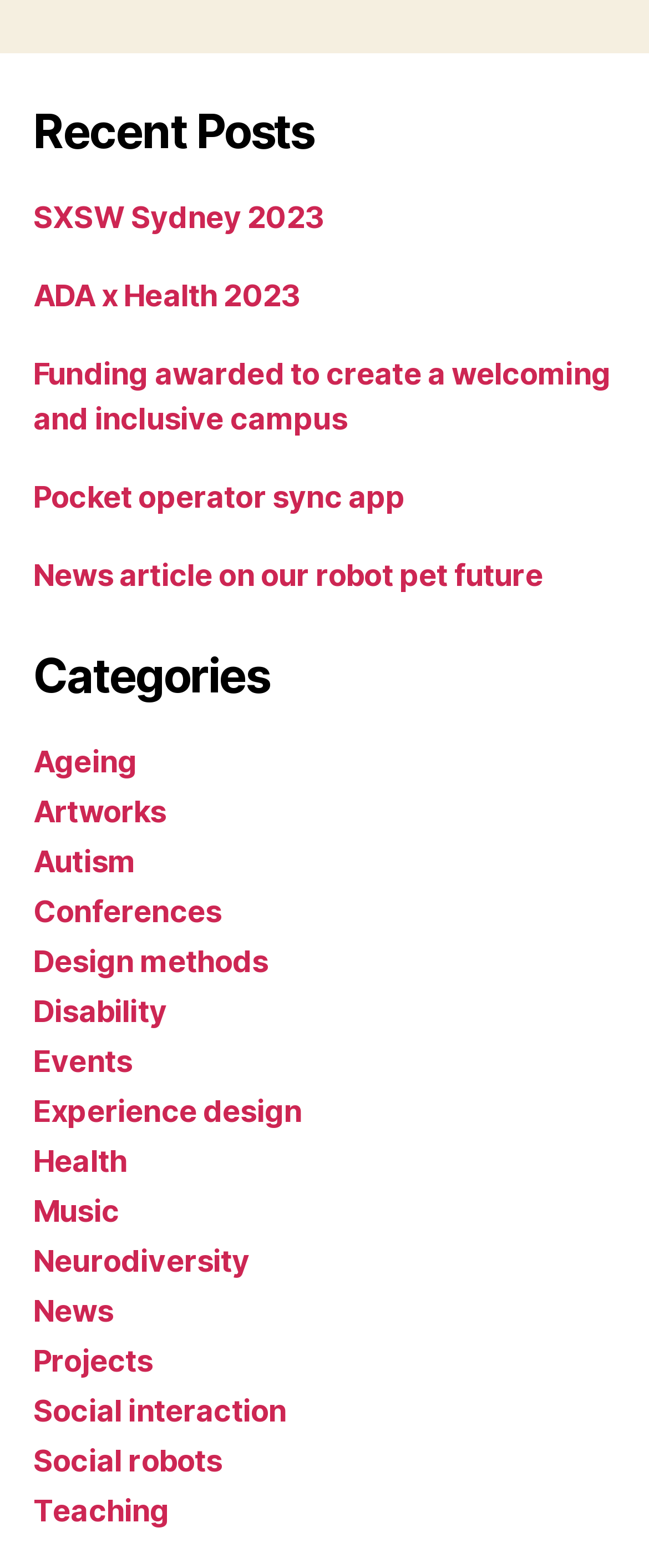Analyze the image and give a detailed response to the question:
What is the last category listed?

I looked at the list of categories under the 'Categories' heading and found that the last one is 'Teaching', which is linked to a webpage.